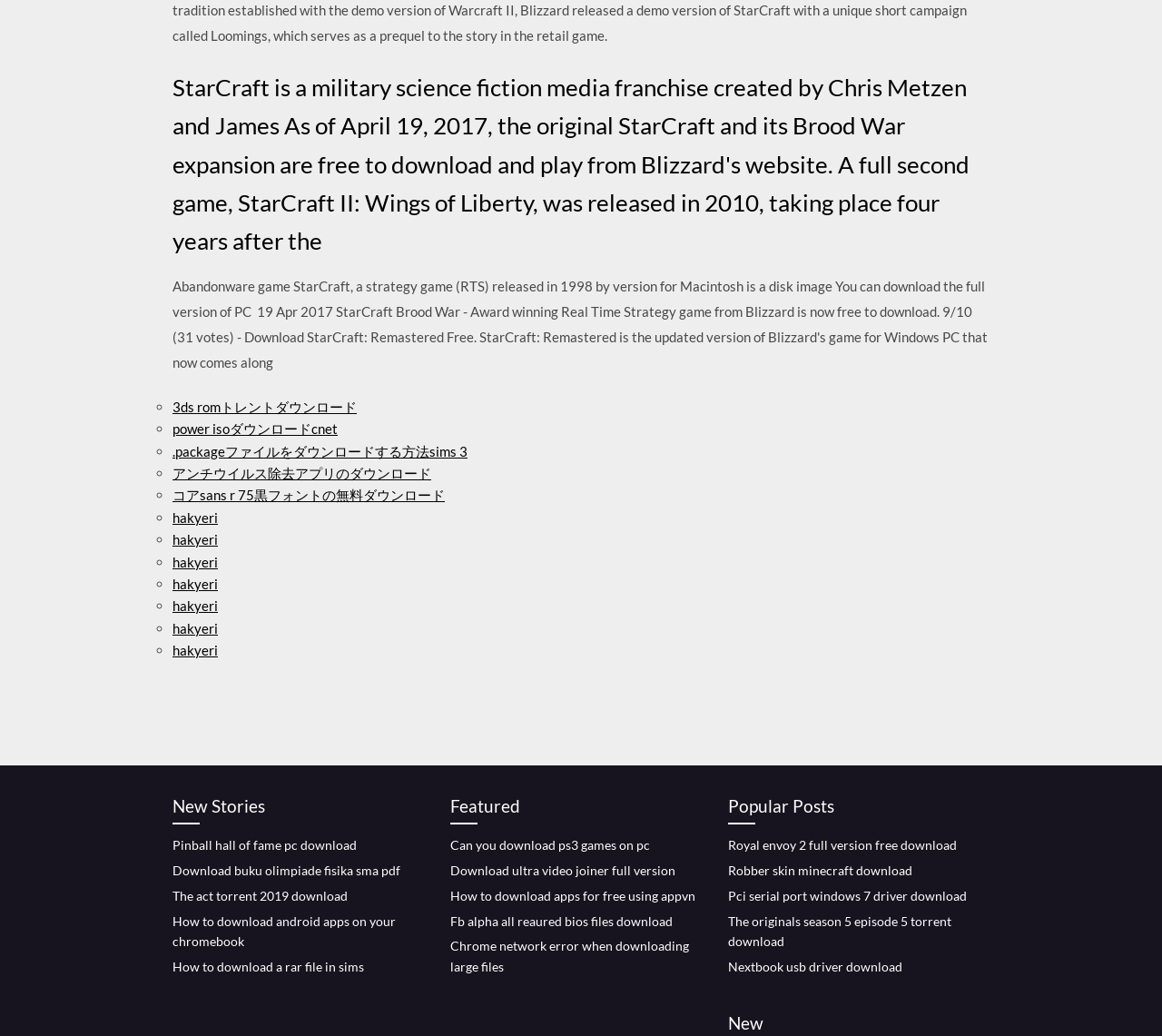For the following element description, predict the bounding box coordinates in the format (top-left x, top-left y, bottom-right x, bottom-right y). All values should be floating point numbers between 0 and 1. Description: hakyeri

[0.148, 0.577, 0.188, 0.593]